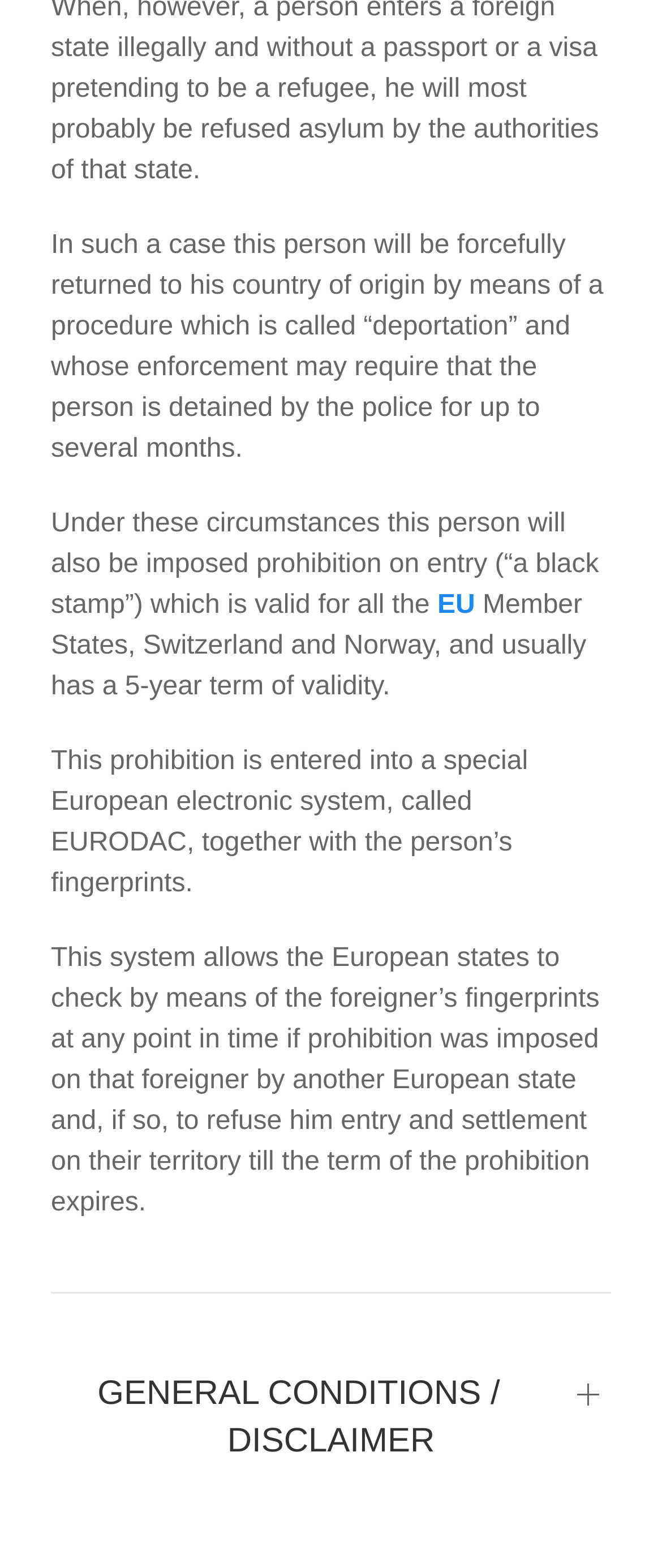What is the purpose of EURODAC?
Provide a detailed answer to the question using information from the image.

The webpage explains that EURODAC is a special European electronic system that allows European states to check by means of a foreigner's fingerprints if a prohibition was imposed on that foreigner by another European state, and if so, to refuse them entry and settlement on their territory till the term of the prohibition expires.